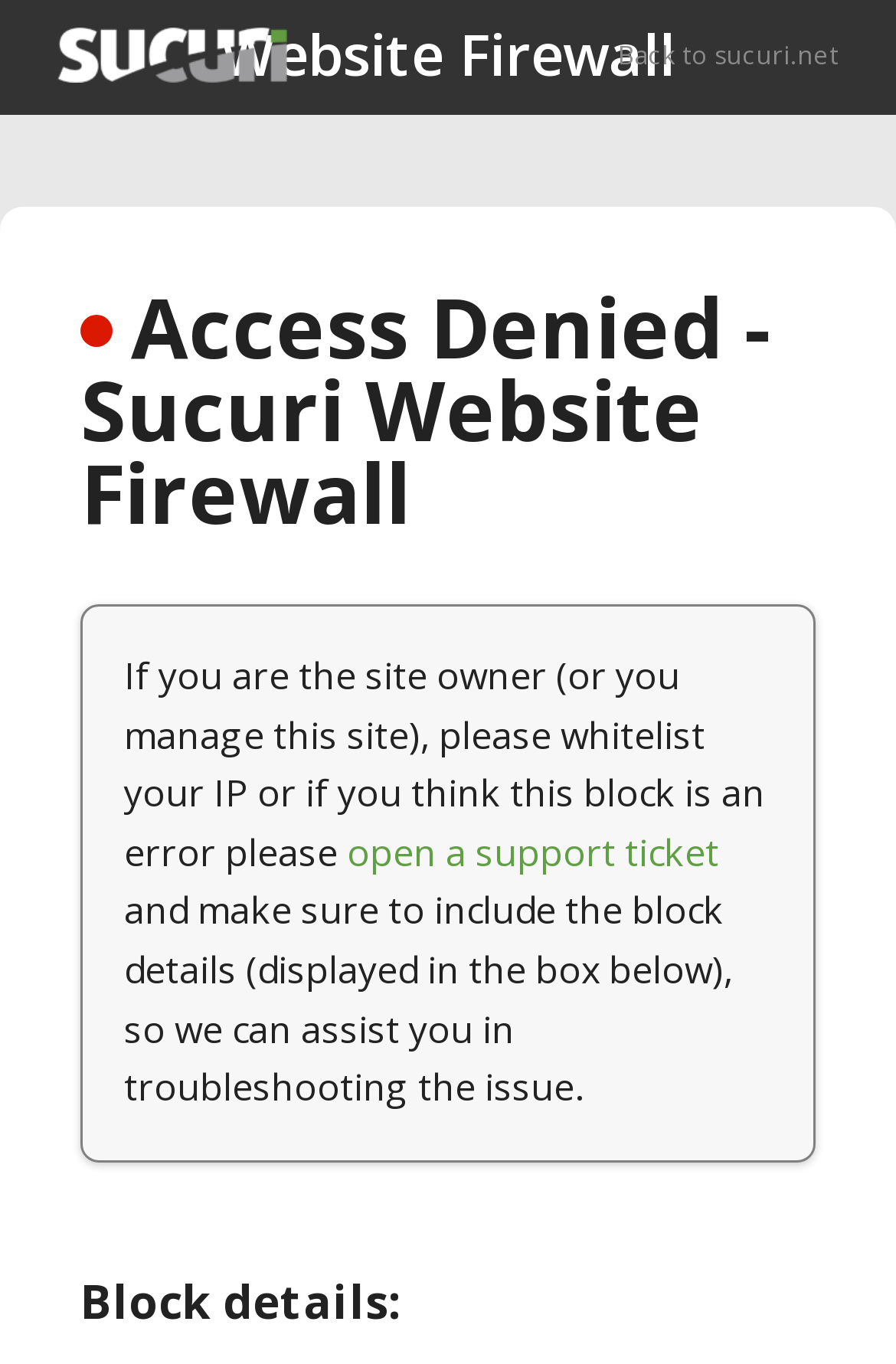Using the information from the screenshot, answer the following question thoroughly:
What should the site owner do if they think this block is an error?

According to the text on the webpage, if the site owner thinks that the block is an error, they should open a support ticket to report the issue. This is indicated by the link 'open a support ticket' which is provided for the site owner to take action.